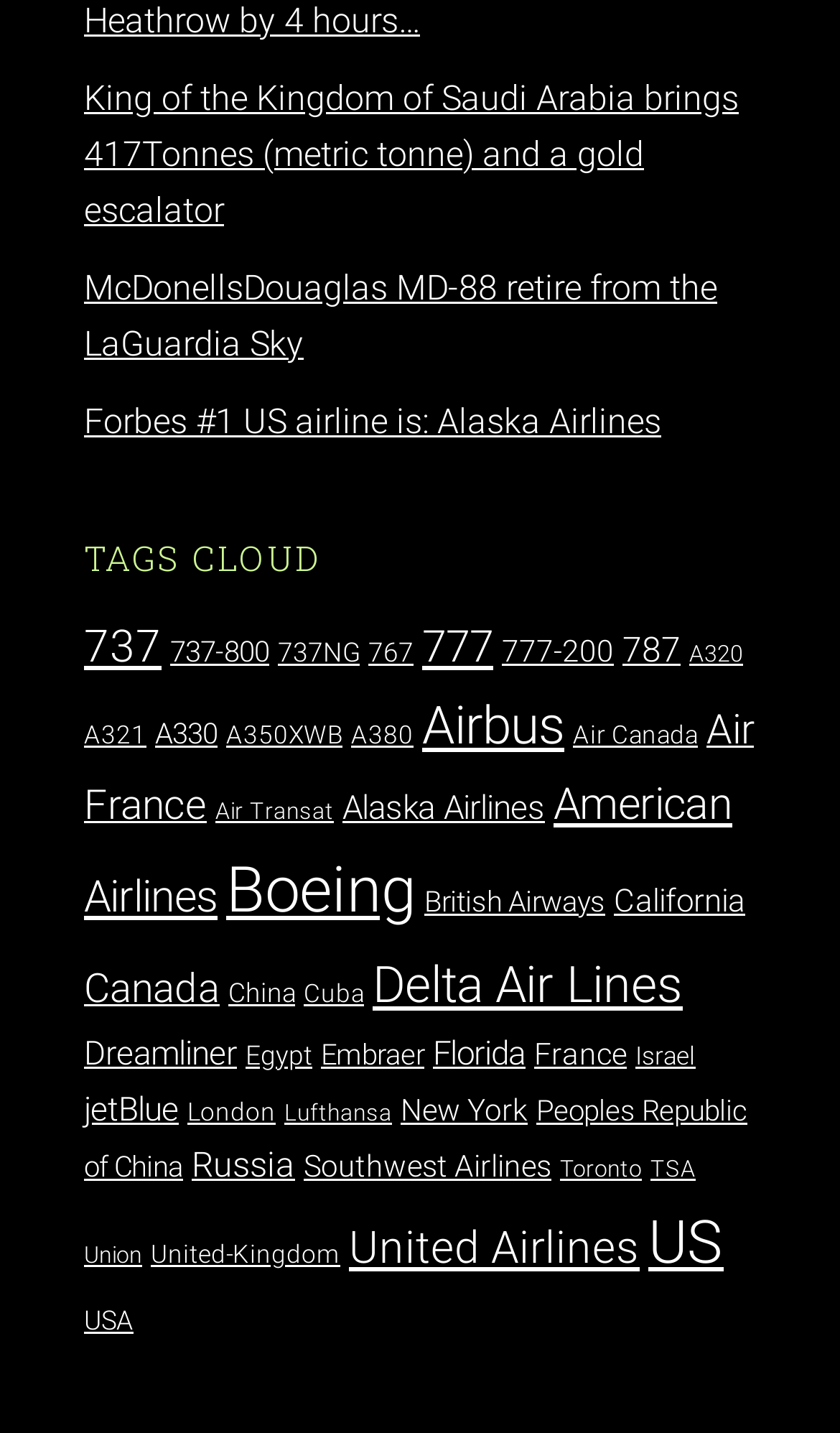Provide the bounding box coordinates for the specified HTML element described in this description: "New York". The coordinates should be four float numbers ranging from 0 to 1, in the format [left, top, right, bottom].

[0.477, 0.762, 0.628, 0.786]